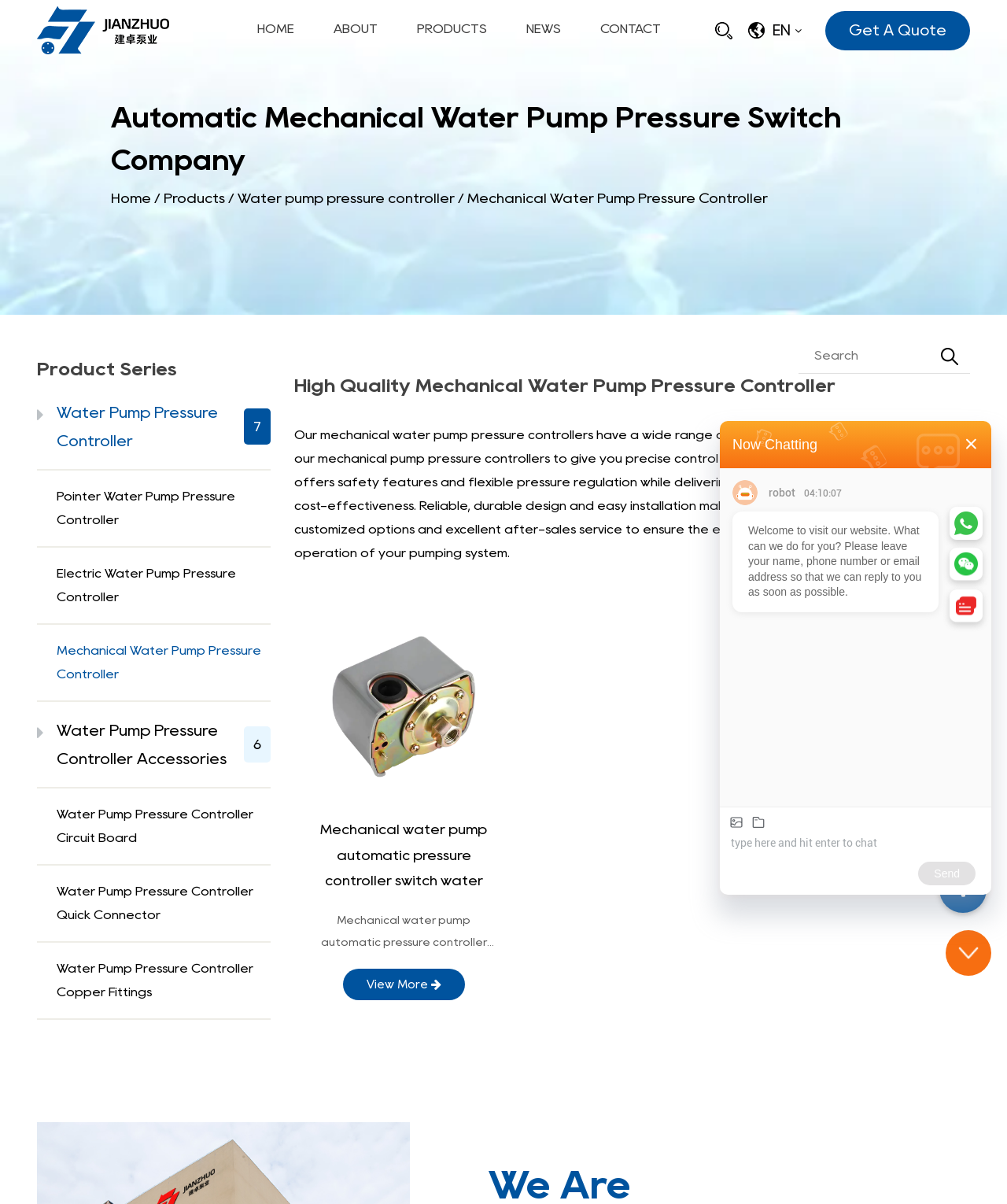Present a detailed account of what is displayed on the webpage.

This webpage is about a company that specializes in high-quality automatic mechanical water pump pressure controllers. At the top left corner, there is a logo and a link to the company's name, "Taizhou Jianzhuo Pump Industry Co., Ltd." Below the logo, there is a navigation menu with links to "HOME", "ABOUT", "PRODUCTS", "NEWS", and "CONTACT".

On the top right corner, there is a language selection option with the text "EN" and a "Get A Quote" button. Below the navigation menu, there is a heading that reads "Automatic Mechanical Water Pump Pressure Switch Company" with a breadcrumb trail showing the current page location.

The main content of the webpage is divided into two sections. The left section has a heading "Product Series" and lists several types of water pump pressure controllers, including "Water Pump Pressure Controller 7", "Pointer Water Pump Pressure Controller", and "Mechanical Water Pump Pressure Controller". Each type has a link to its respective page.

The right section has a heading "High Quality Mechanical Water Pump Pressure Controller" and describes the features and benefits of the product. There is a paragraph of text that explains the product's compatibility, application, and safety features. Below the text, there is an image of the product and a link to a page with more information.

Further down the page, there is a section with a heading "Mechanical water pump automatic pressure controller switch water pump automatic controller" that appears to be a product description with an image and a link to more information.

At the bottom of the page, there is a chat window with a welcome message and a text input field to initiate a conversation with the company. There are also several icons and images scattered throughout the page, including a robot icon and a clock icon.